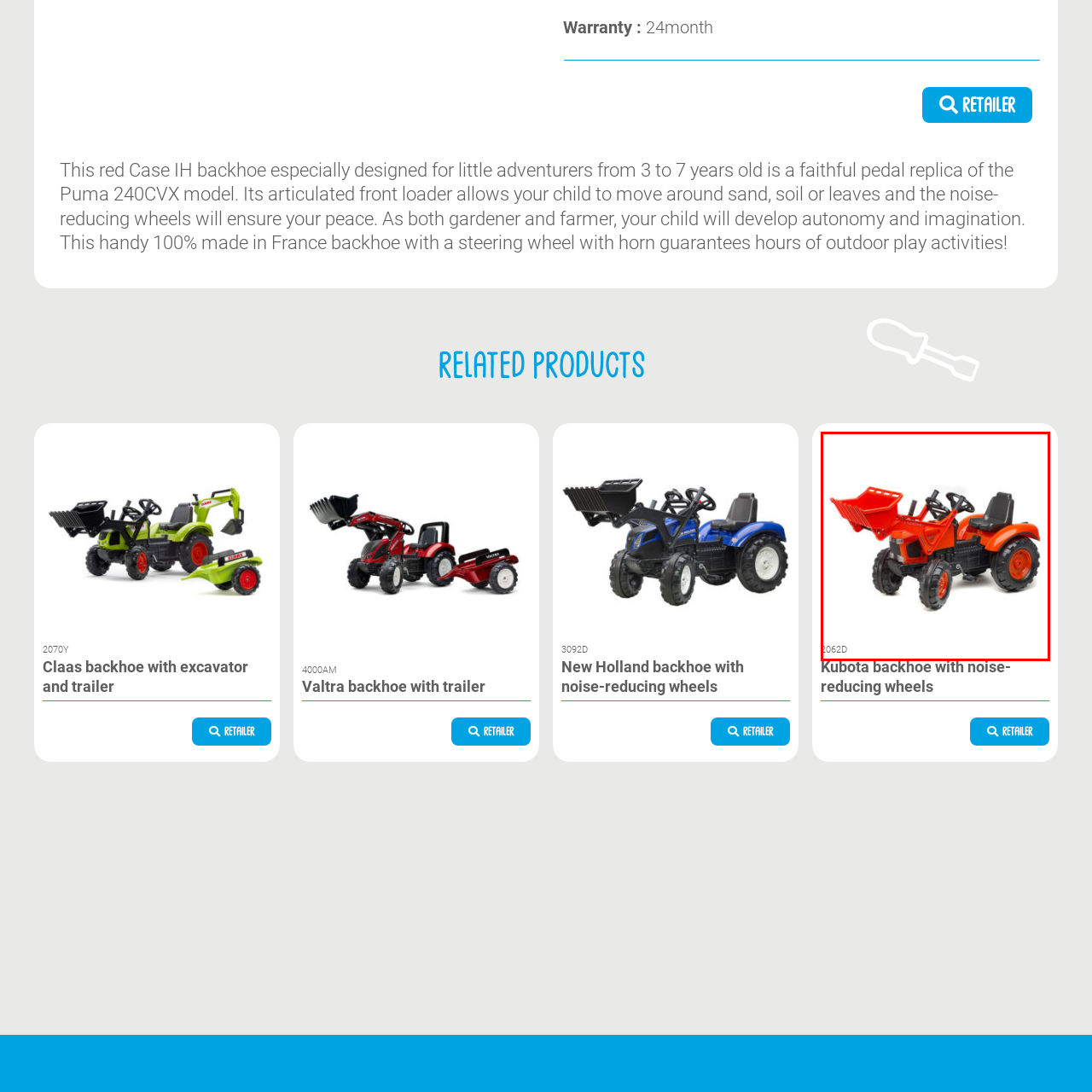What is the purpose of the articulated front loader?
Direct your attention to the area of the image outlined in red and provide a detailed response based on the visual information available.

The caption explains that the articulated front loader allows children to transport sand, soil, or leaves, encouraging outdoor exploration and hands-on learning.